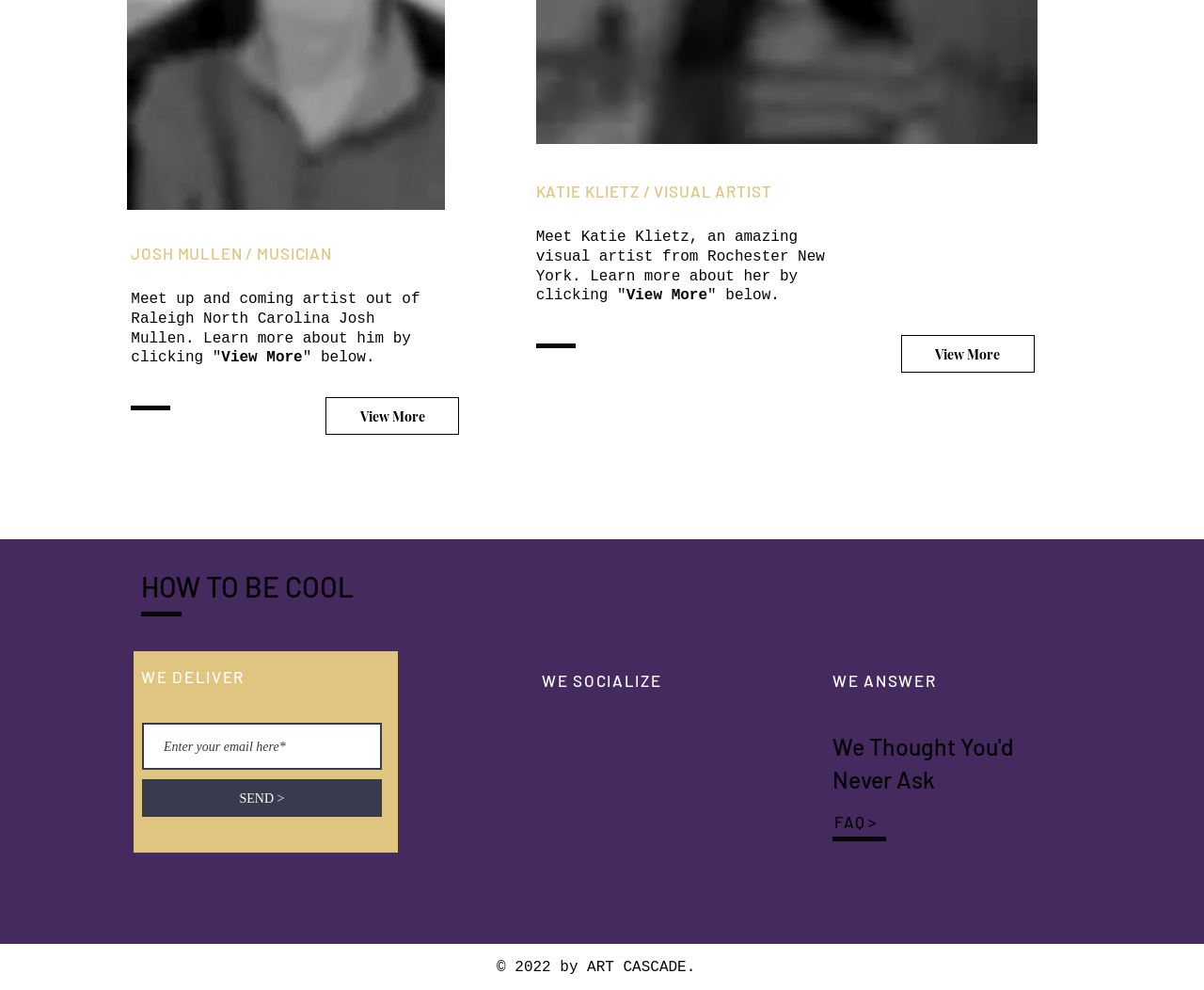Who is the visual artist mentioned on the webpage?
Refer to the screenshot and answer in one word or phrase.

Katie Klietz